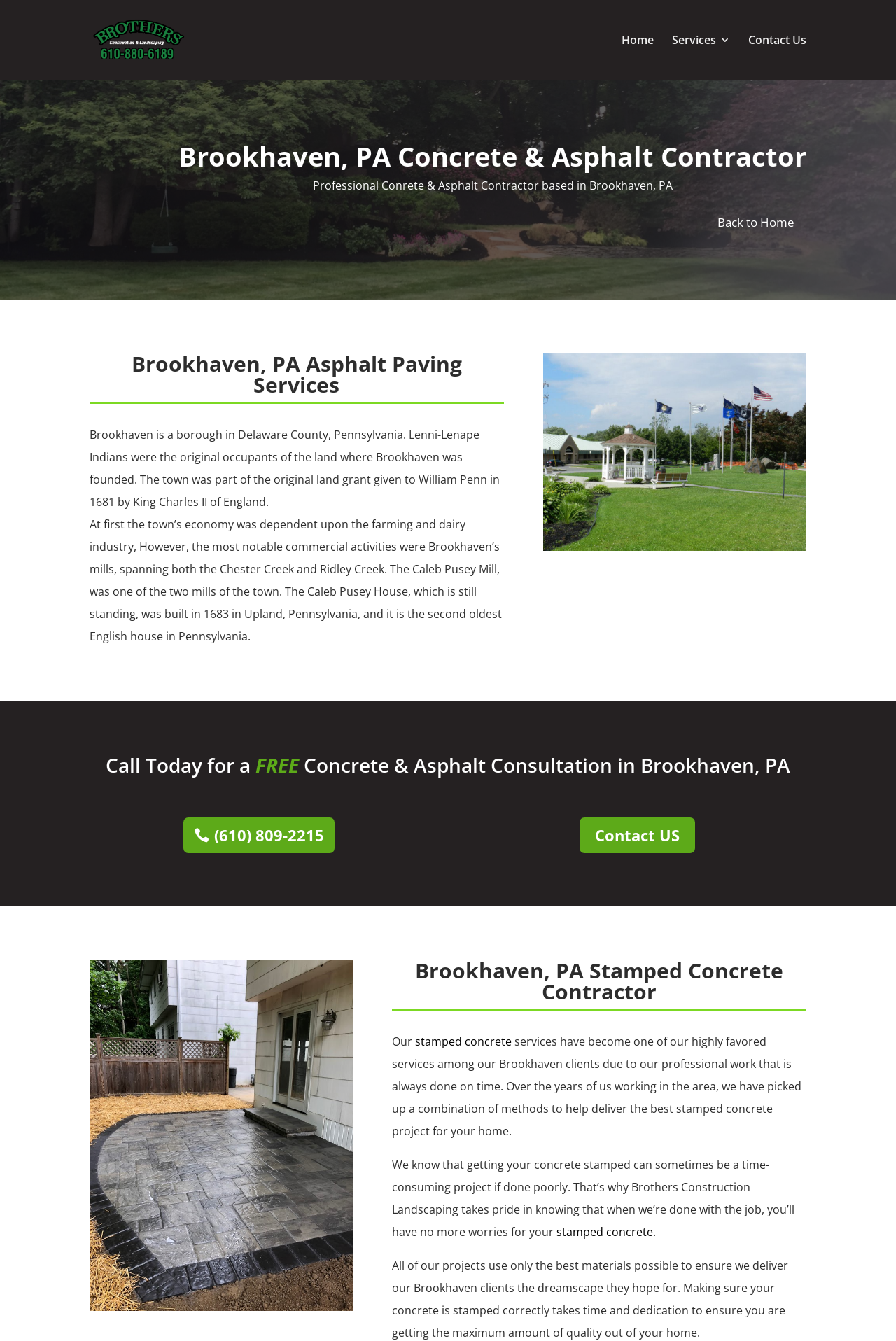What is the borough where the contractor is based?
Please craft a detailed and exhaustive response to the question.

The borough where the contractor is based can be found in the text 'Brookhaven is a borough in Delaware County, Pennsylvania.' This text is located in the section that describes the history of Brookhaven.